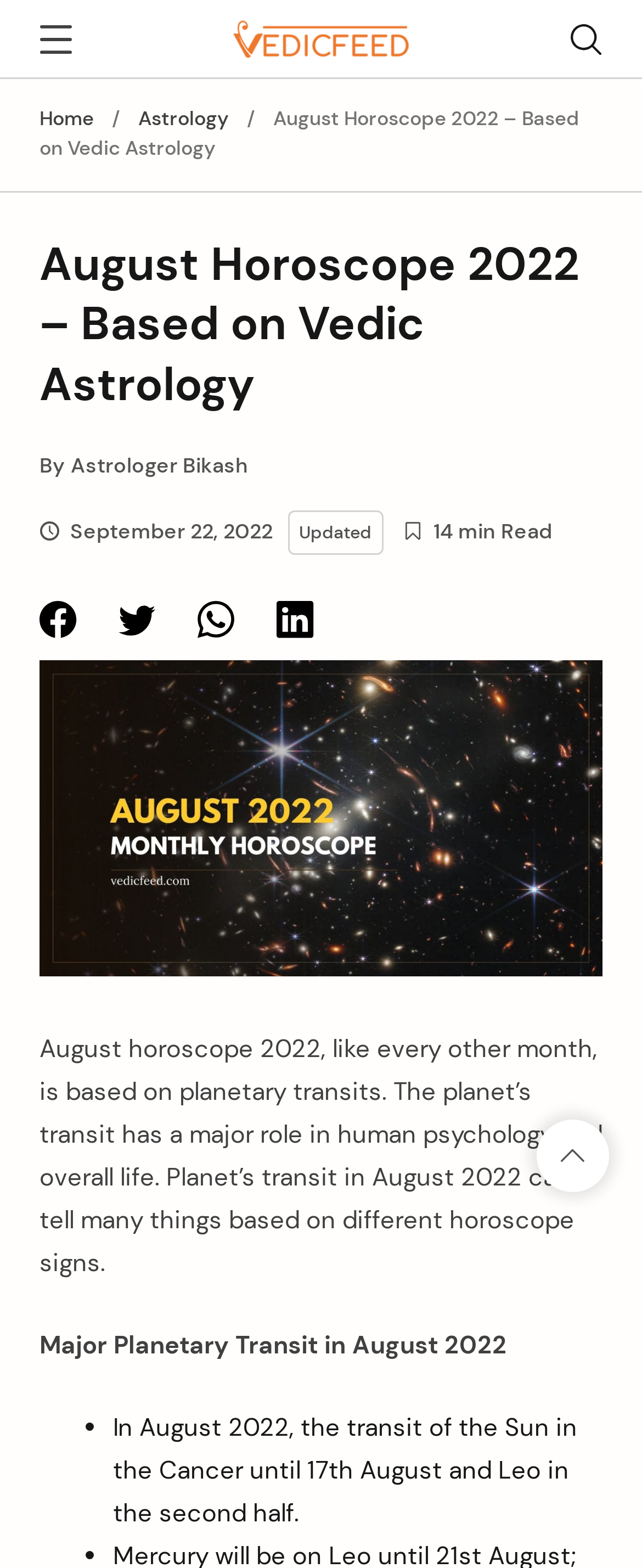What is the name of the astrologer who wrote this article?
Examine the image closely and answer the question with as much detail as possible.

I found the answer by looking at the author section of the article, where it says 'By Astrologer Bikash'.